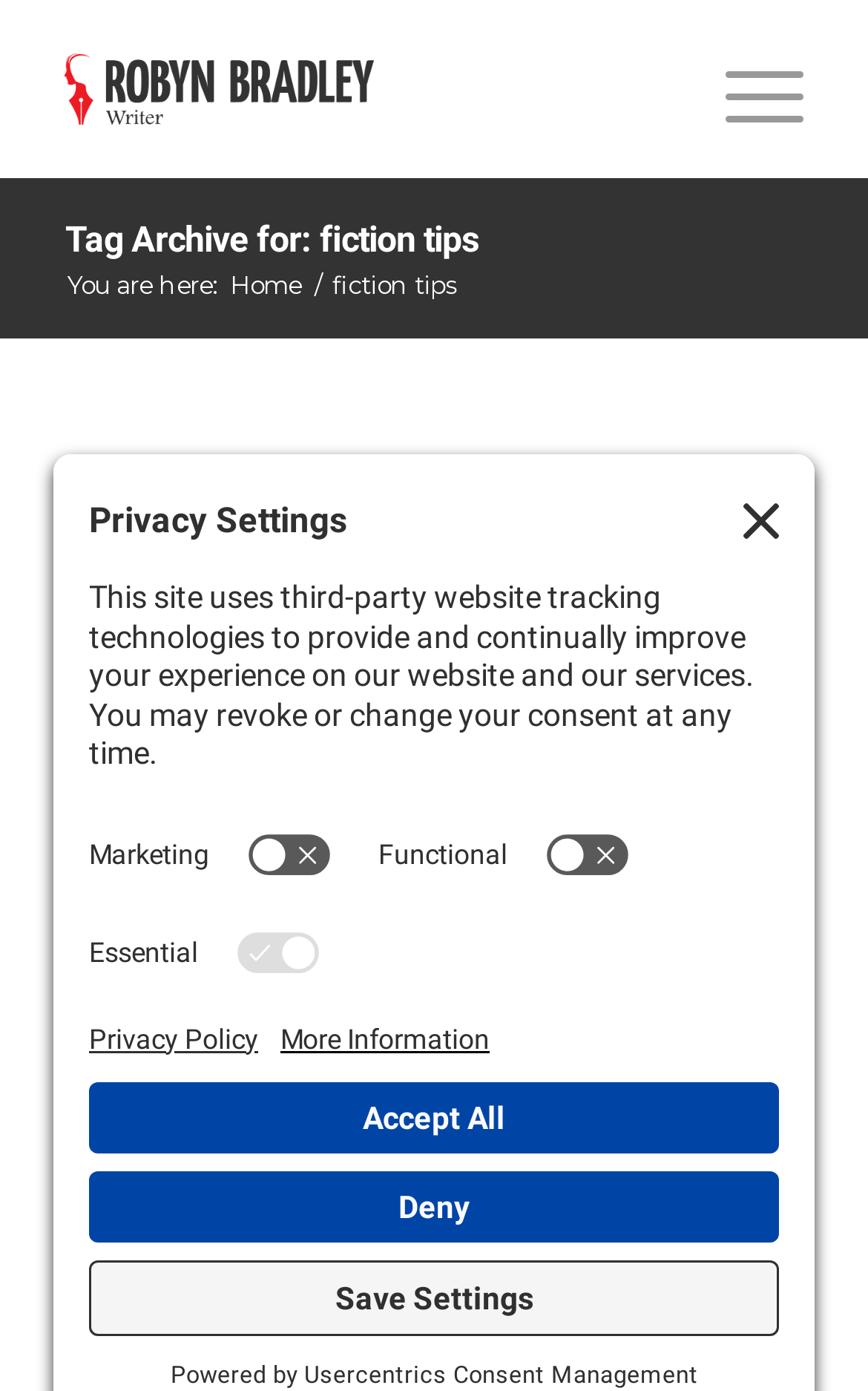Predict the bounding box coordinates of the UI element that matches this description: "Resident Water Conservation Tips". The coordinates should be in the format [left, top, right, bottom] with each value between 0 and 1.

None